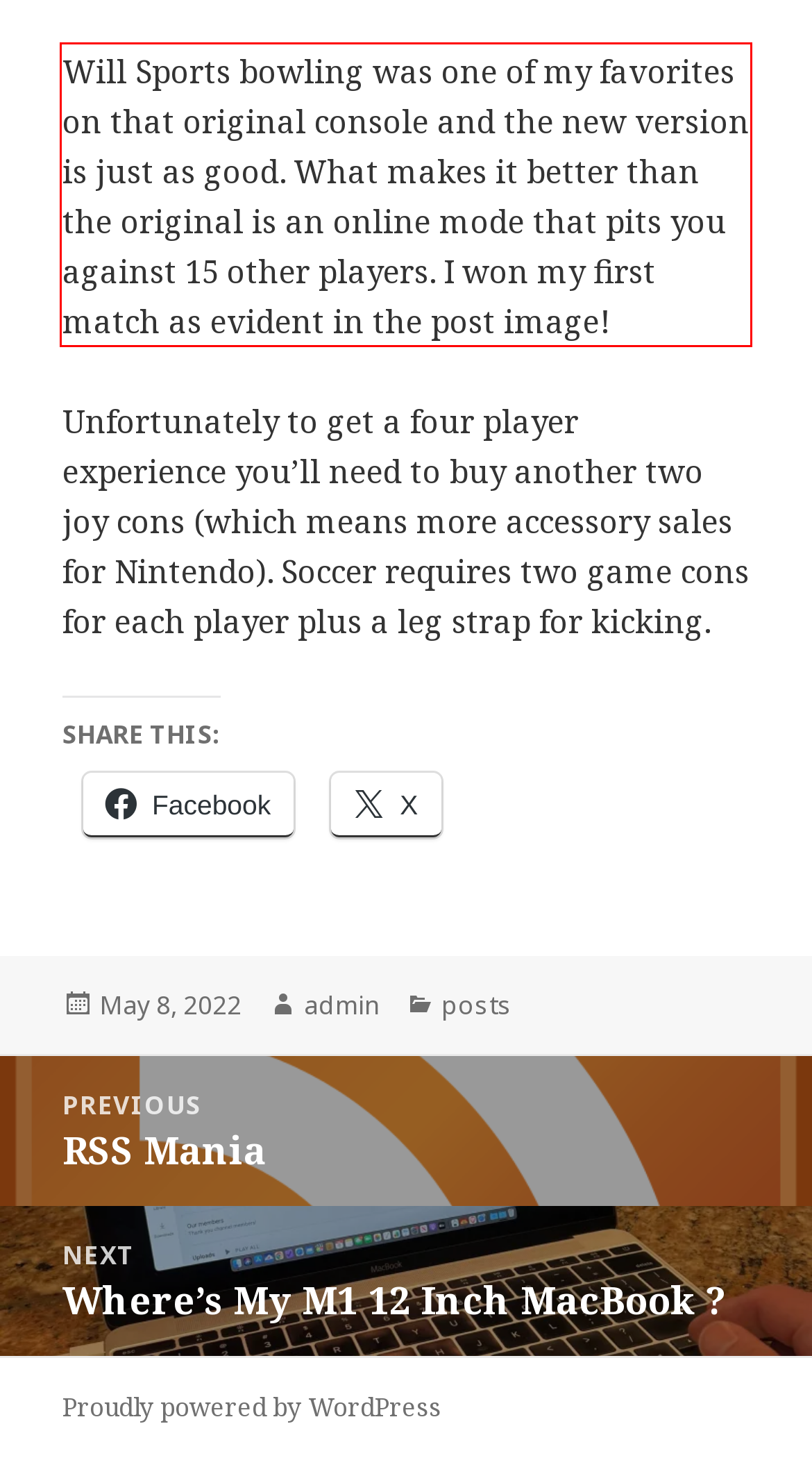From the screenshot of the webpage, locate the red bounding box and extract the text contained within that area.

Will Sports bowling was one of my favorites on that original console and the new version is just as good. What makes it better than the original is an online mode that pits you against 15 other players. I won my first match as evident in the post image!